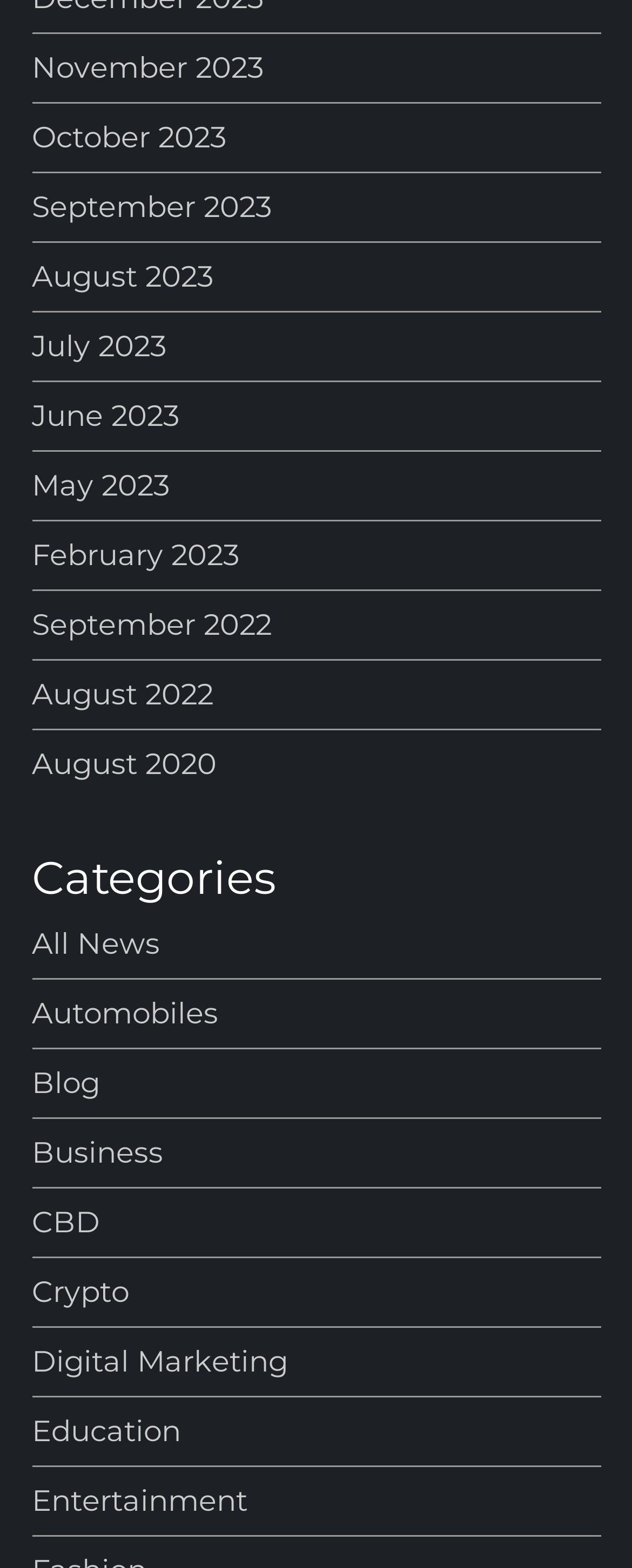Using the given description, provide the bounding box coordinates formatted as (top-left x, top-left y, bottom-right x, bottom-right y), with all values being floating point numbers between 0 and 1. Description: Education

[0.05, 0.899, 0.286, 0.928]